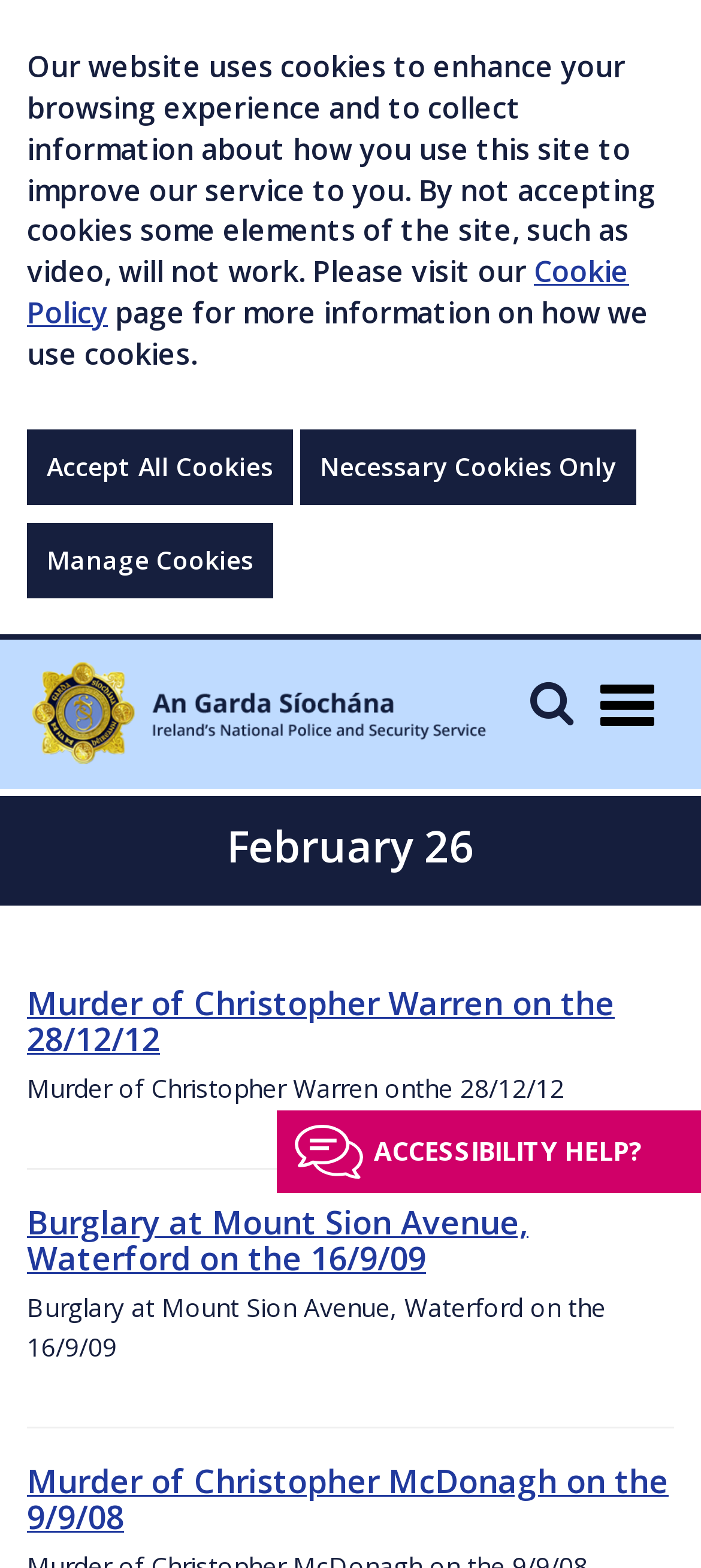What is the name of the national police and security service?
Provide a detailed answer to the question using information from the image.

I found the answer by looking at the link with the text 'Garda Crest - An Garda Síochána Ireland's National Police and Security Service' which is located at the top of the webpage.